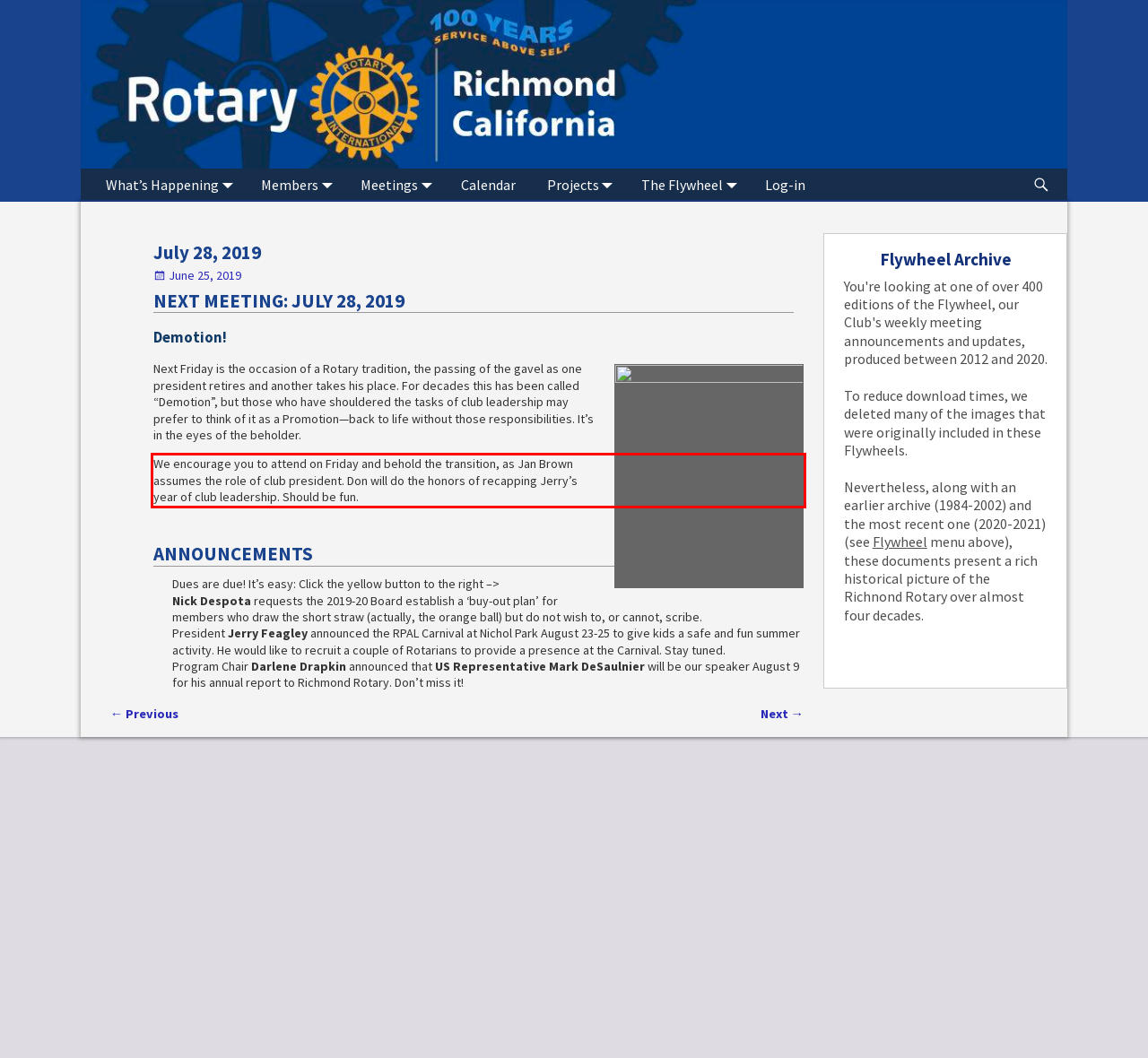You are presented with a screenshot containing a red rectangle. Extract the text found inside this red bounding box.

We encourage you to attend on Friday and behold the transition, as Jan Brown assumes the role of club president. Don will do the honors of recapping Jerry’s year of club leadership. Should be fun.